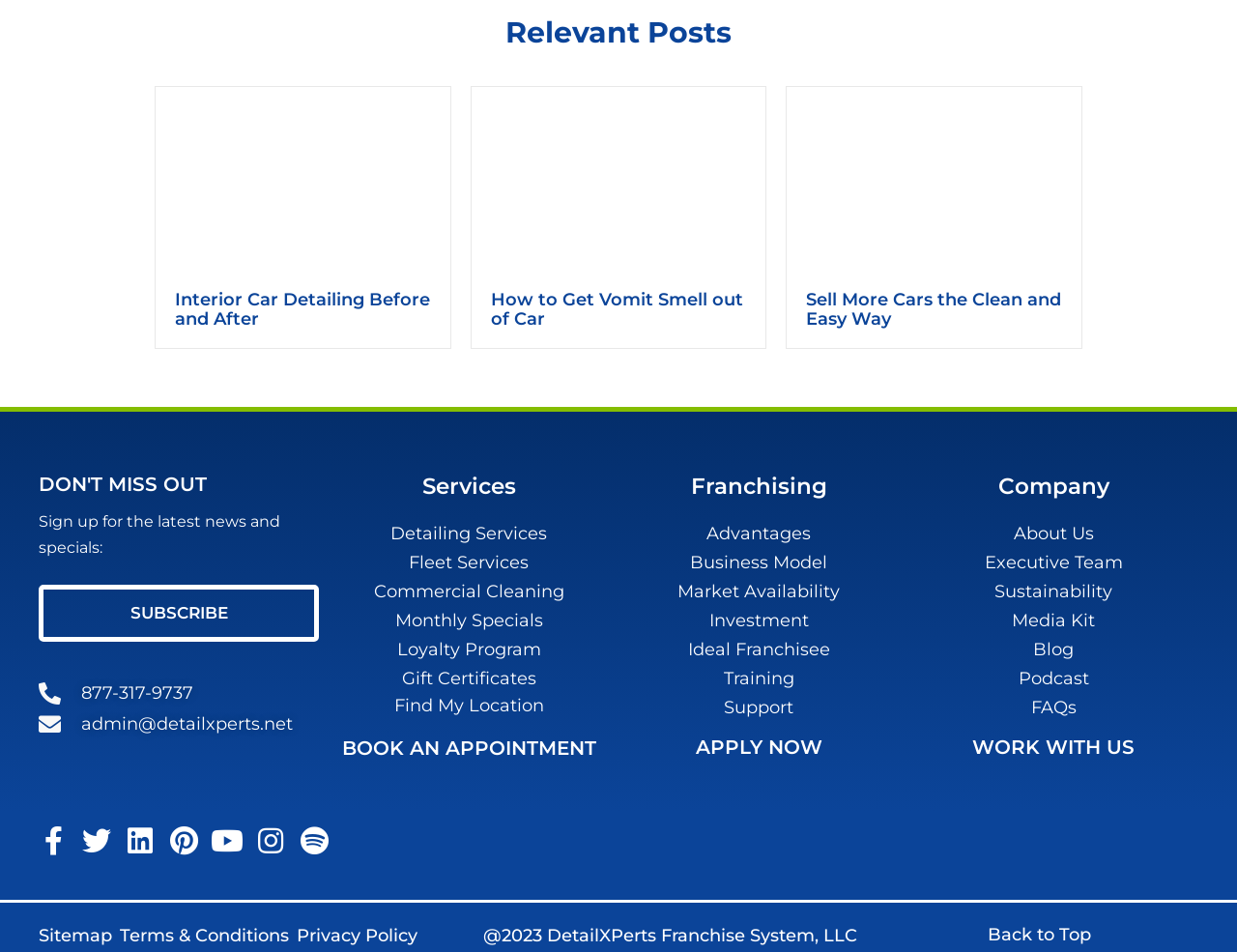Can you provide the bounding box coordinates for the element that should be clicked to implement the instruction: "Subscribe to the latest news and specials"?

[0.031, 0.614, 0.258, 0.674]